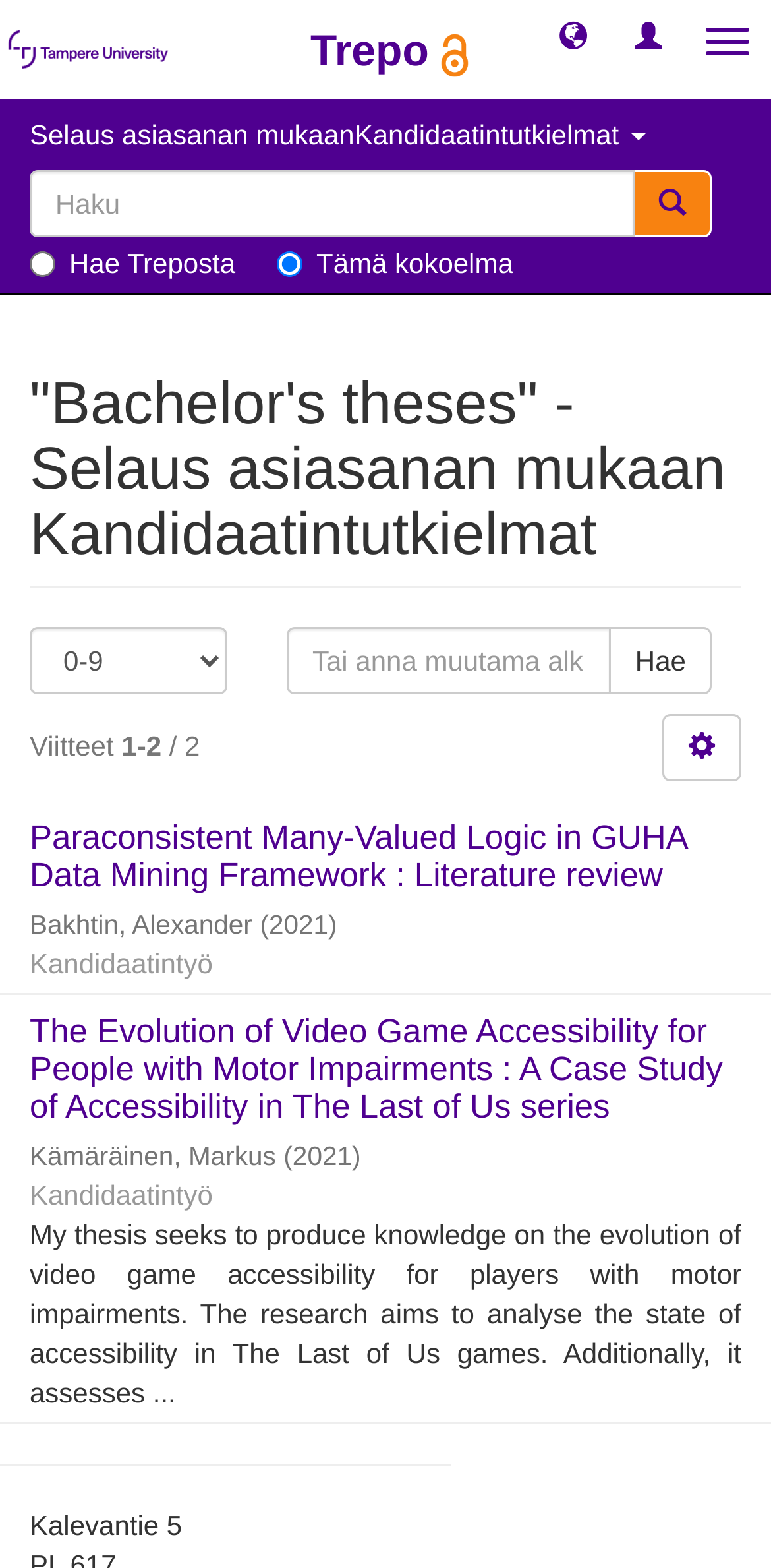Identify the main heading of the webpage and provide its text content.

"Bachelor's theses" - Selaus asiasanan mukaan Kandidaatintutkielmat